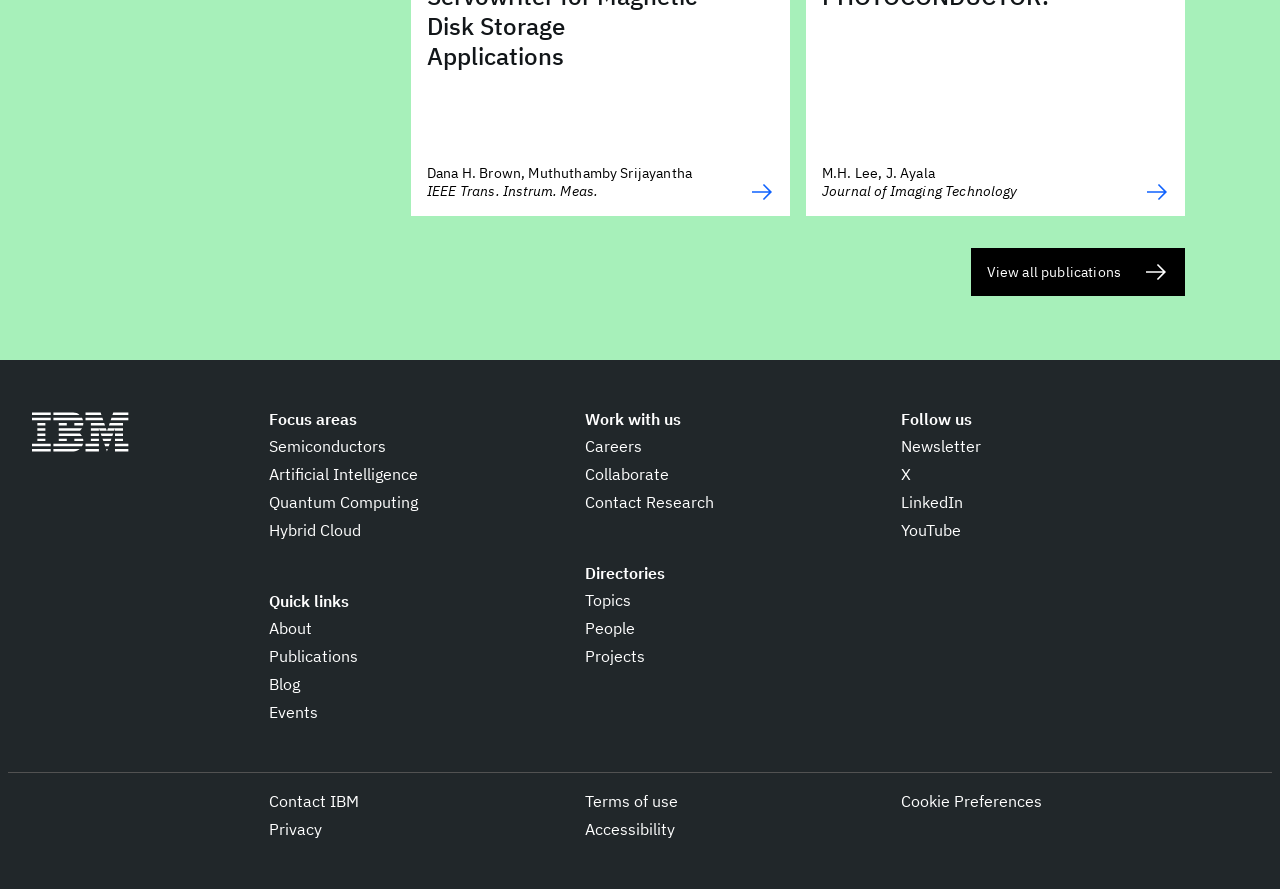Predict the bounding box of the UI element based on the description: "View all publications". The coordinates should be four float numbers between 0 and 1, formatted as [left, top, right, bottom].

[0.758, 0.278, 0.926, 0.332]